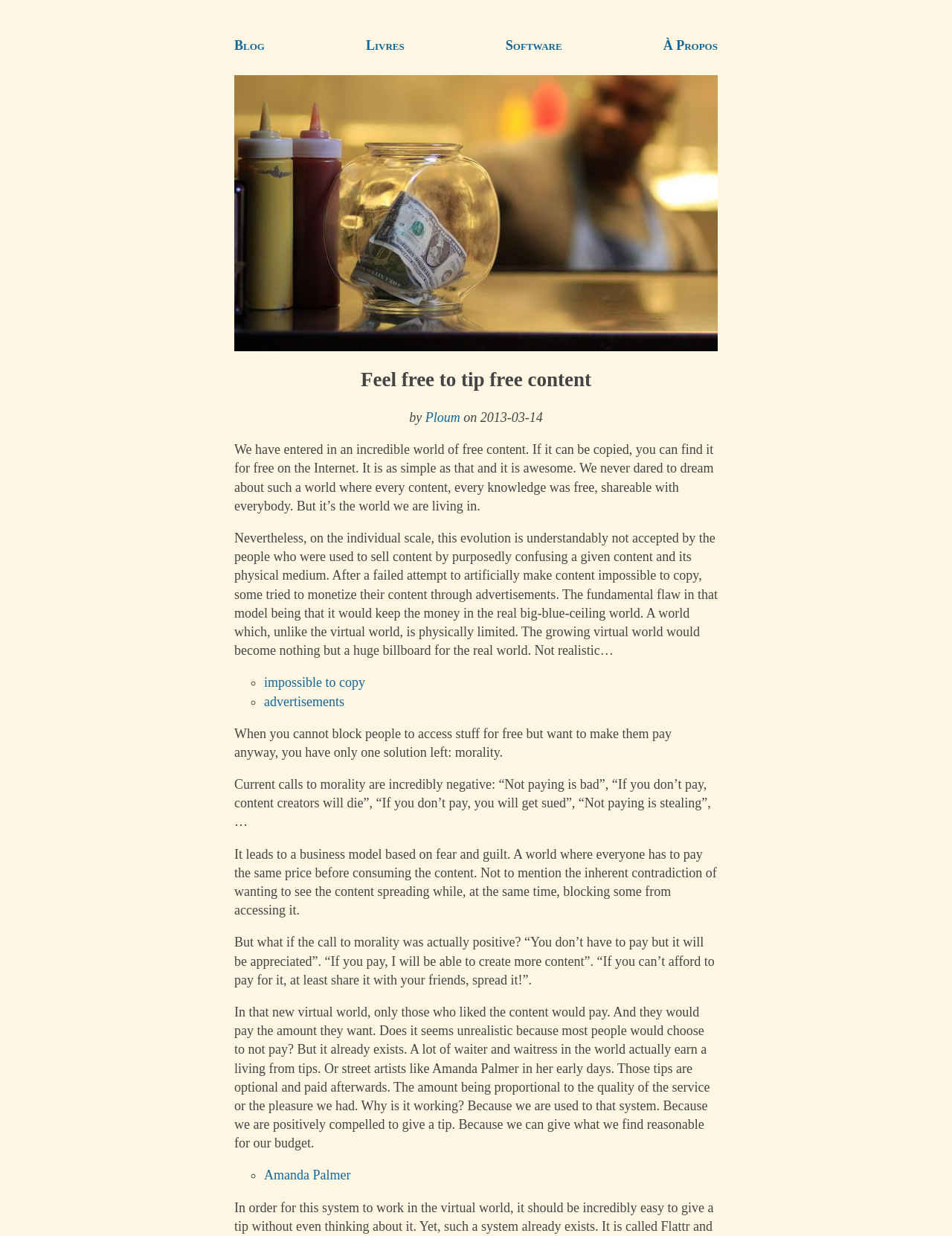Use a single word or phrase to answer the question: 
What is the author's profession?

ingénieur, écrivain de science-fiction, développeur de logiciels libres